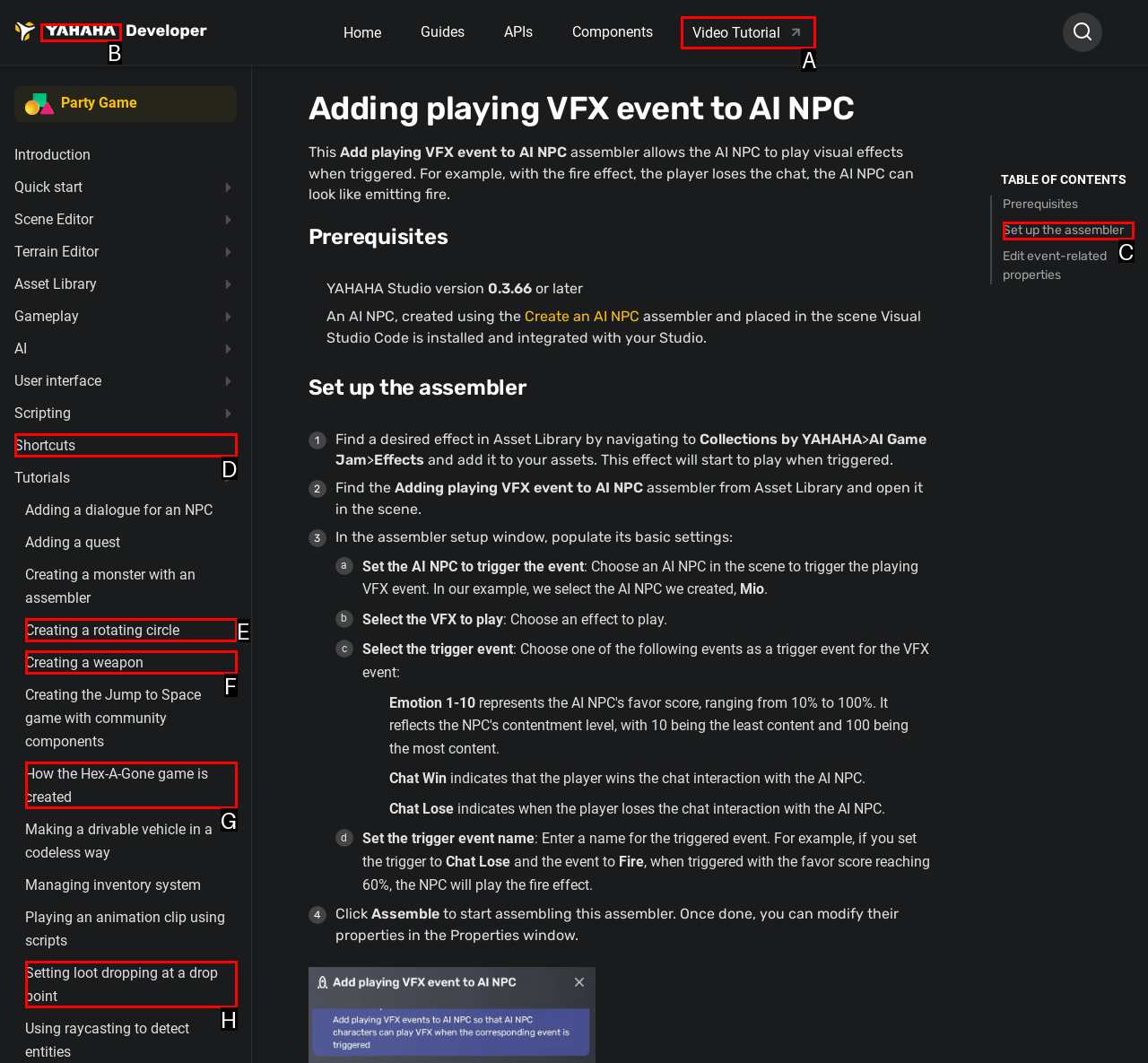Select the option that matches the description: Video Tutorial. Answer with the letter of the correct option directly.

A